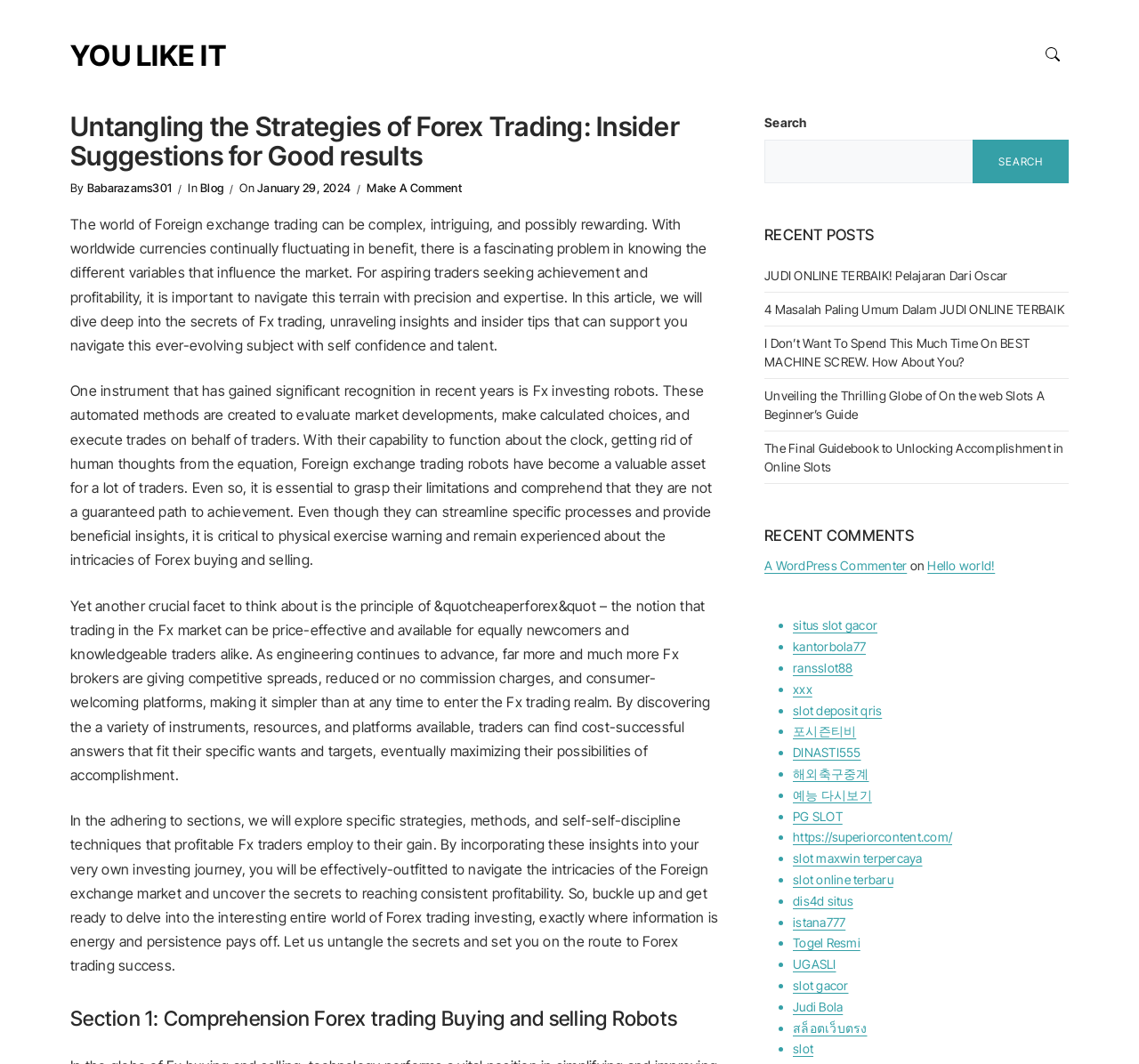Locate and extract the headline of this webpage.

Untangling the Strategies of Forex Trading: Insider Suggestions for Good results